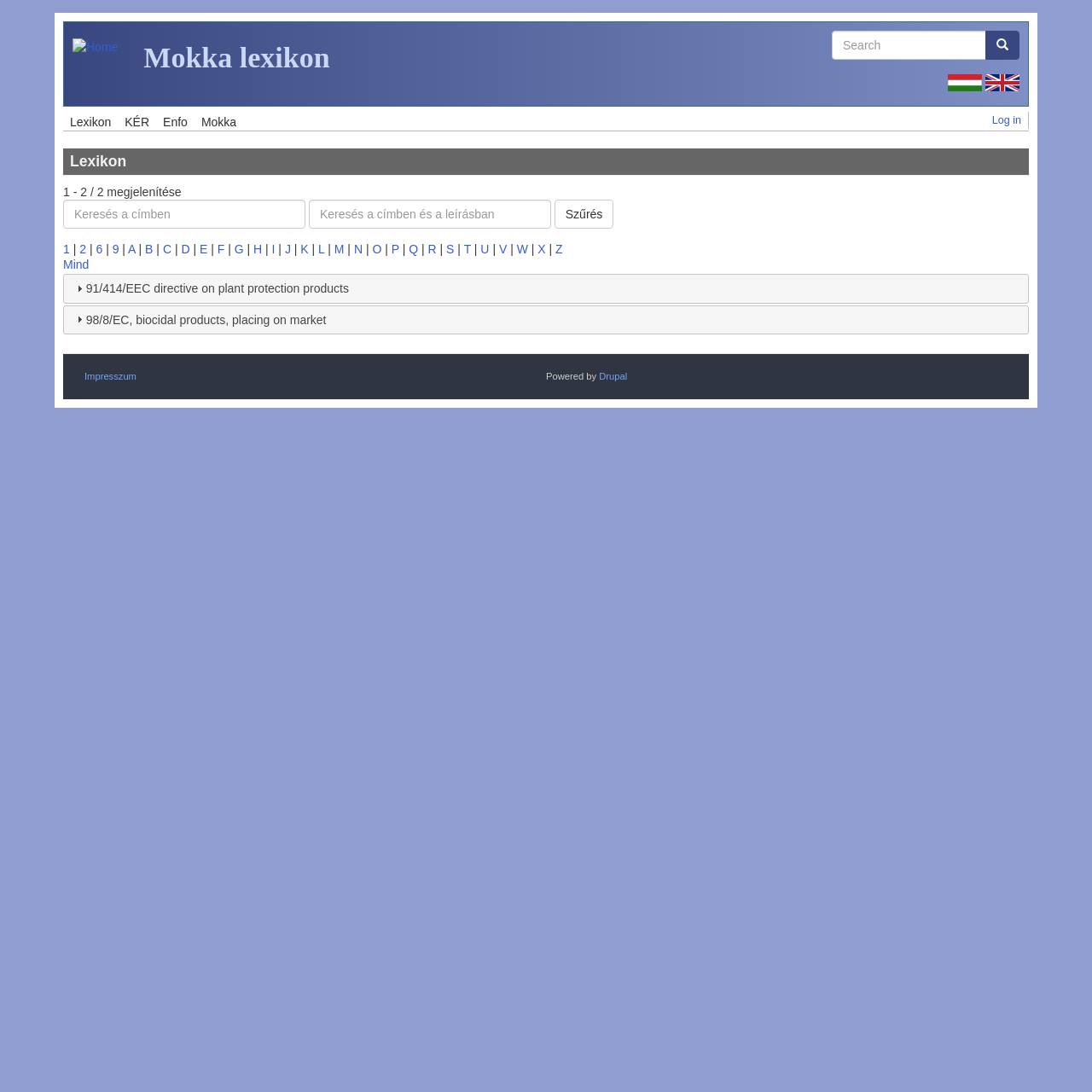What is the name of the content management system used by the website?
From the screenshot, provide a brief answer in one word or phrase.

Drupal